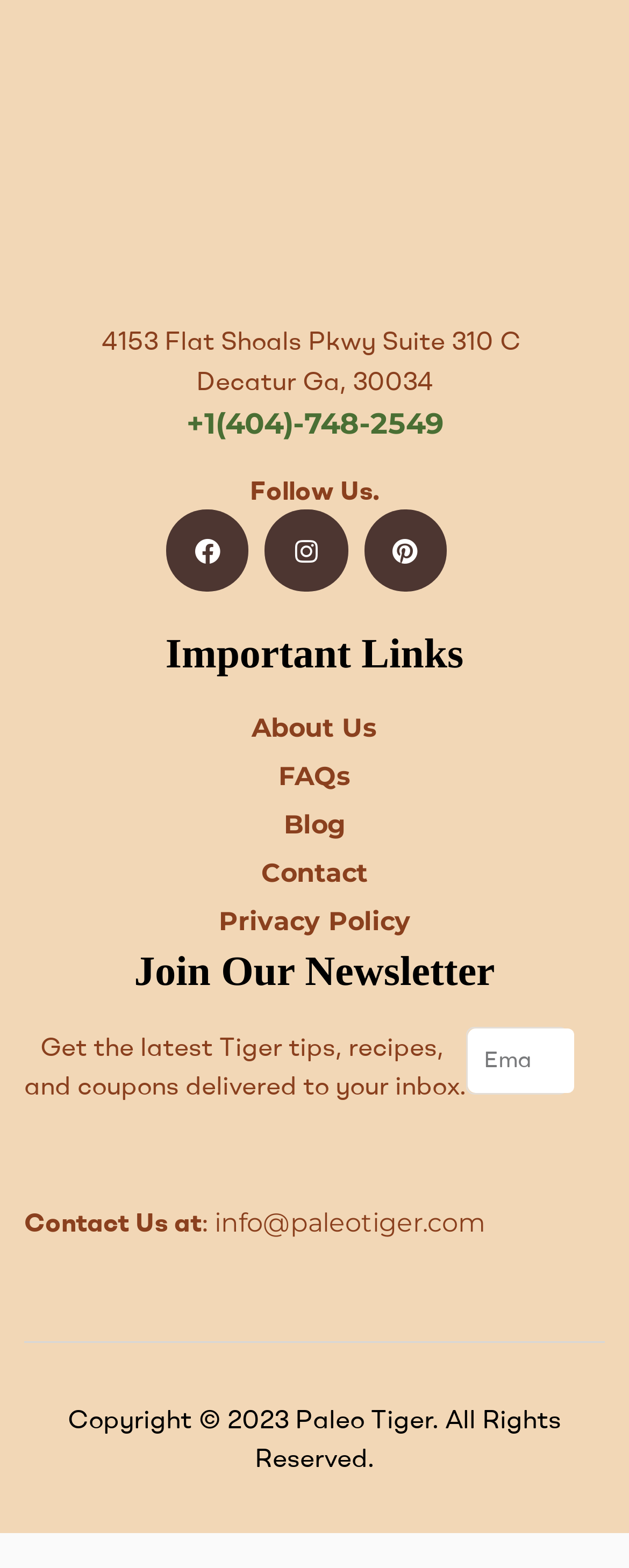Identify the bounding box coordinates of the clickable region required to complete the instruction: "Click the About Us link". The coordinates should be given as four float numbers within the range of 0 and 1, i.e., [left, top, right, bottom].

[0.038, 0.453, 0.962, 0.477]